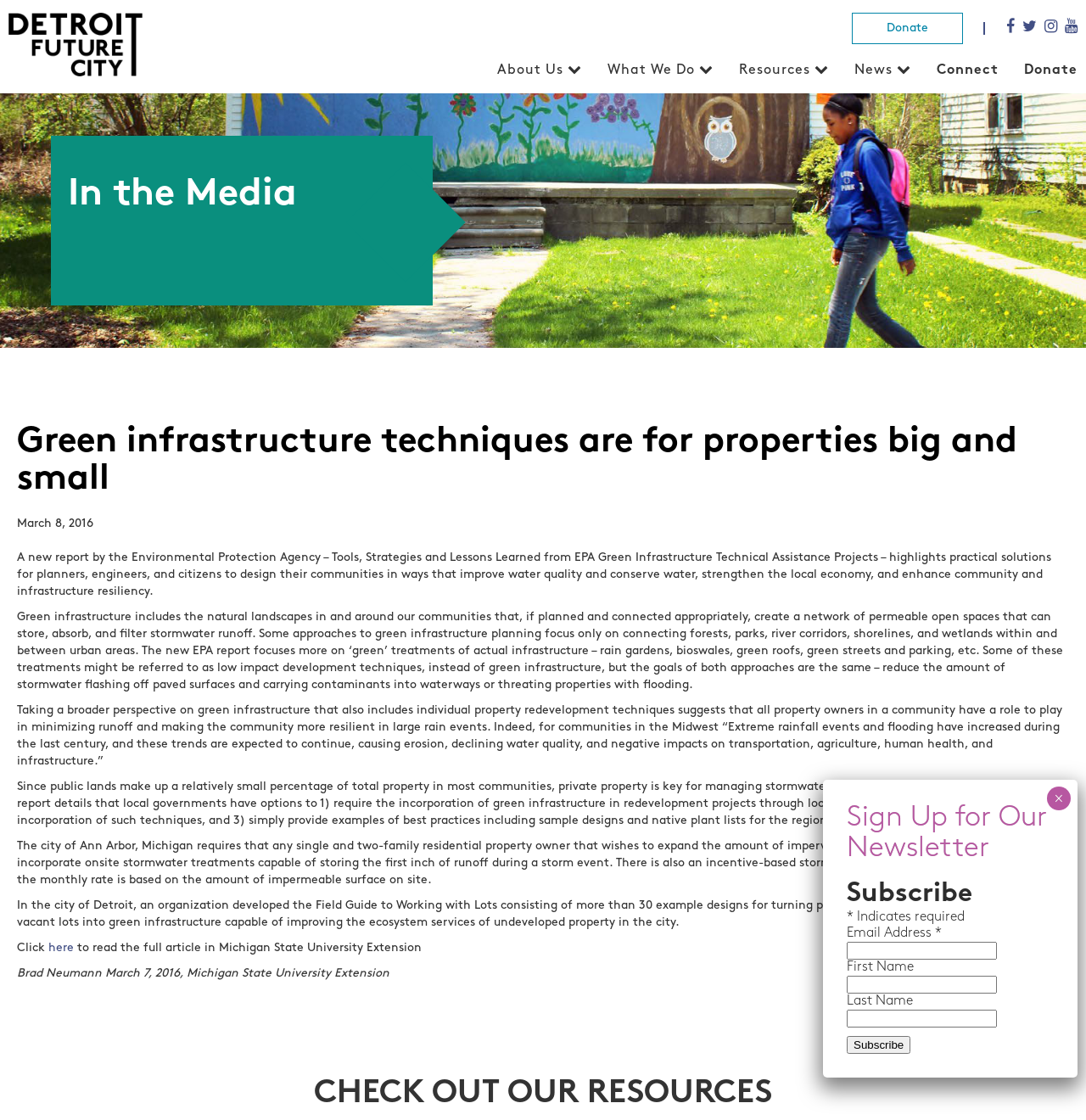Create a detailed description of the webpage's content and layout.

This webpage is about green infrastructure techniques for properties of all sizes, as indicated by the title "Green infrastructure techniques are for properties big and small | Detroit Future City". 

At the top of the page, there are several links, including "Donate" and social media icons, aligned horizontally. Below these links, there are five main navigation links: "About Us", "What We Do", "Resources", "News", and "Connect", which are also aligned horizontally.

The main content of the page is divided into two sections. The first section has a heading "In the Media" and features a news article about green infrastructure techniques. The article discusses the benefits of green infrastructure, including improving water quality, conserving water, strengthening the local economy, and enhancing community and infrastructure resiliency. It also provides examples of green infrastructure approaches, such as rain gardens, bioswales, and green roofs.

The second section has a heading "CHECK OUT OUR RESOURCES" and features a call-to-action to sign up for a newsletter. Below this, there is a subscription form with fields for email address, first name, and last name. 

At the bottom right corner of the page, there is a "Close" button with a cross icon.